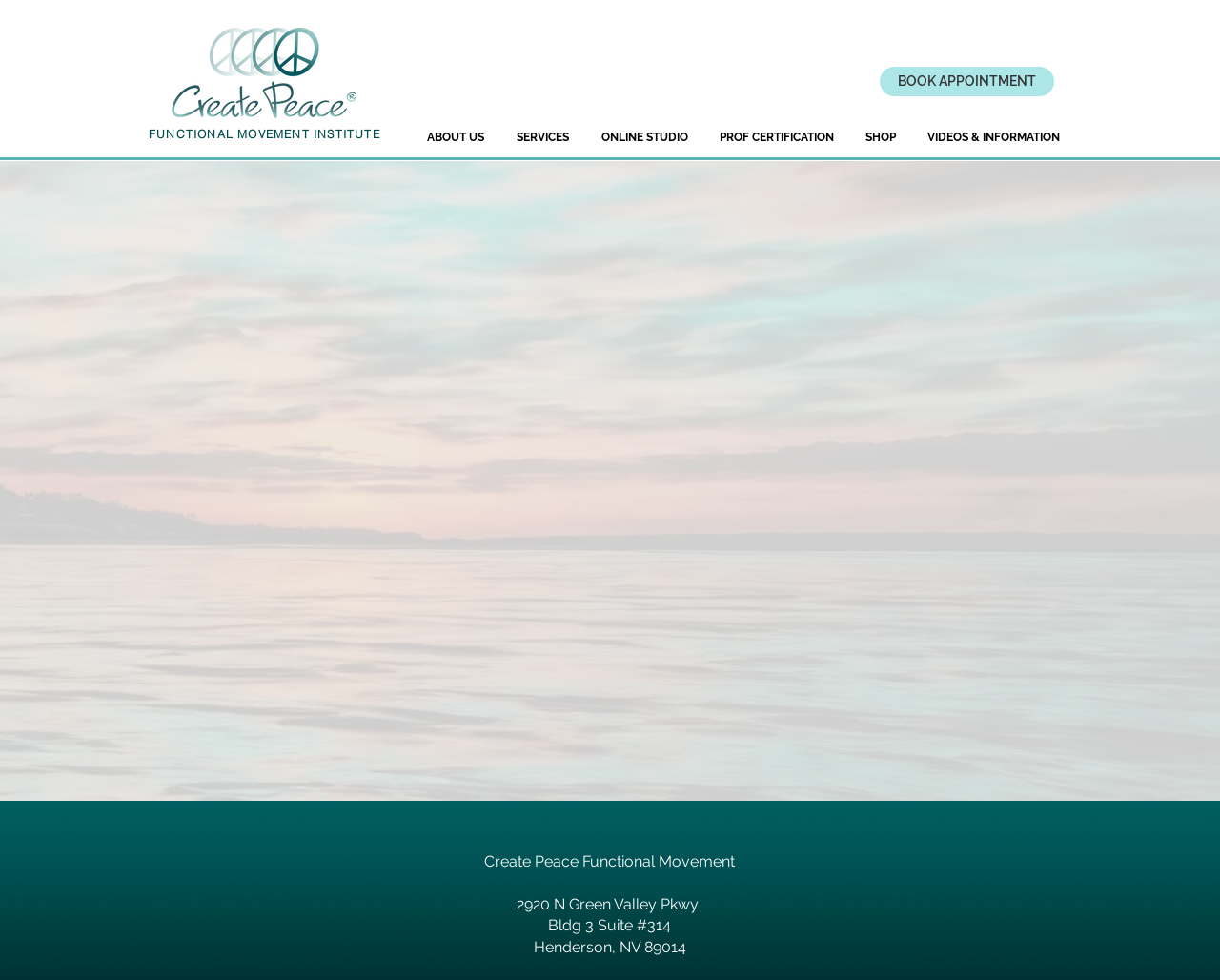Locate the UI element that matches the description BOOK APPOINTMENT in the webpage screenshot. Return the bounding box coordinates in the format (top-left x, top-left y, bottom-right x, bottom-right y), with values ranging from 0 to 1.

[0.721, 0.068, 0.864, 0.098]